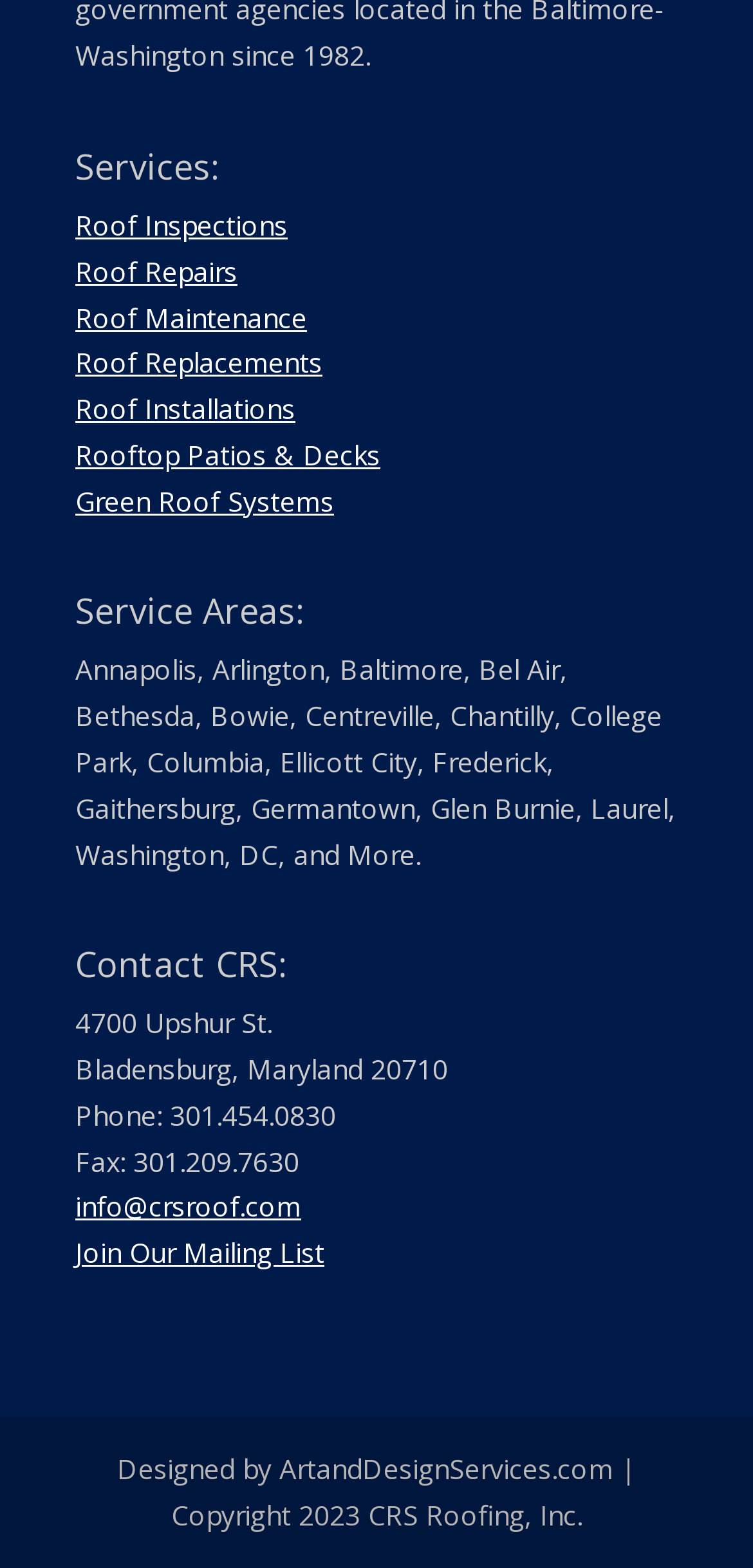Reply to the question with a single word or phrase:
Who designed the CRS Roofing website?

ArtandDesignServices.com